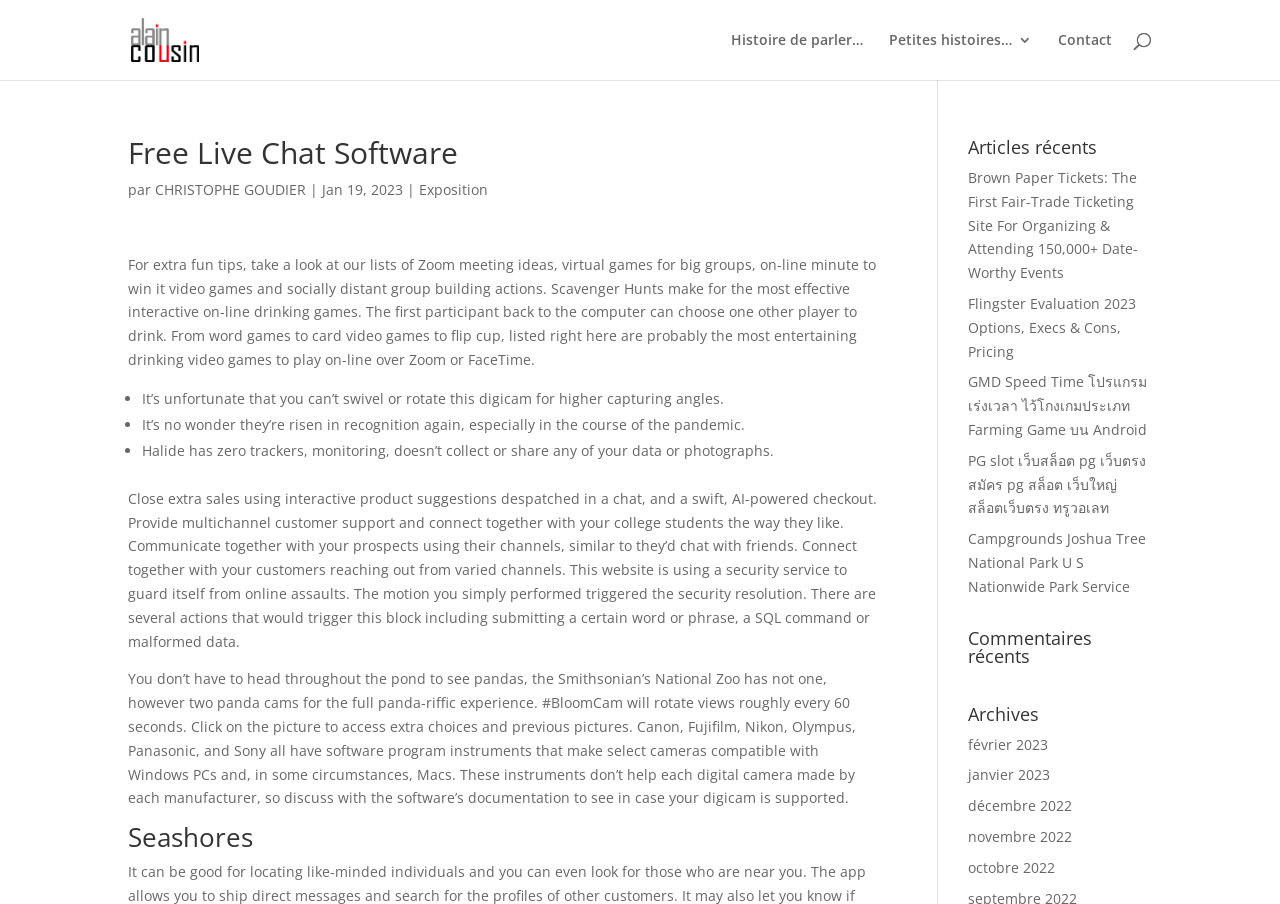Please identify the bounding box coordinates of the element that needs to be clicked to perform the following instruction: "Search for something".

[0.1, 0.0, 0.9, 0.001]